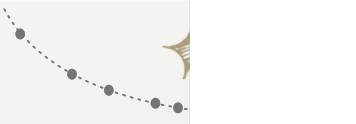What is the likely theme of the ornate gold design?
Provide a one-word or short-phrase answer based on the image.

Festive or celebratory